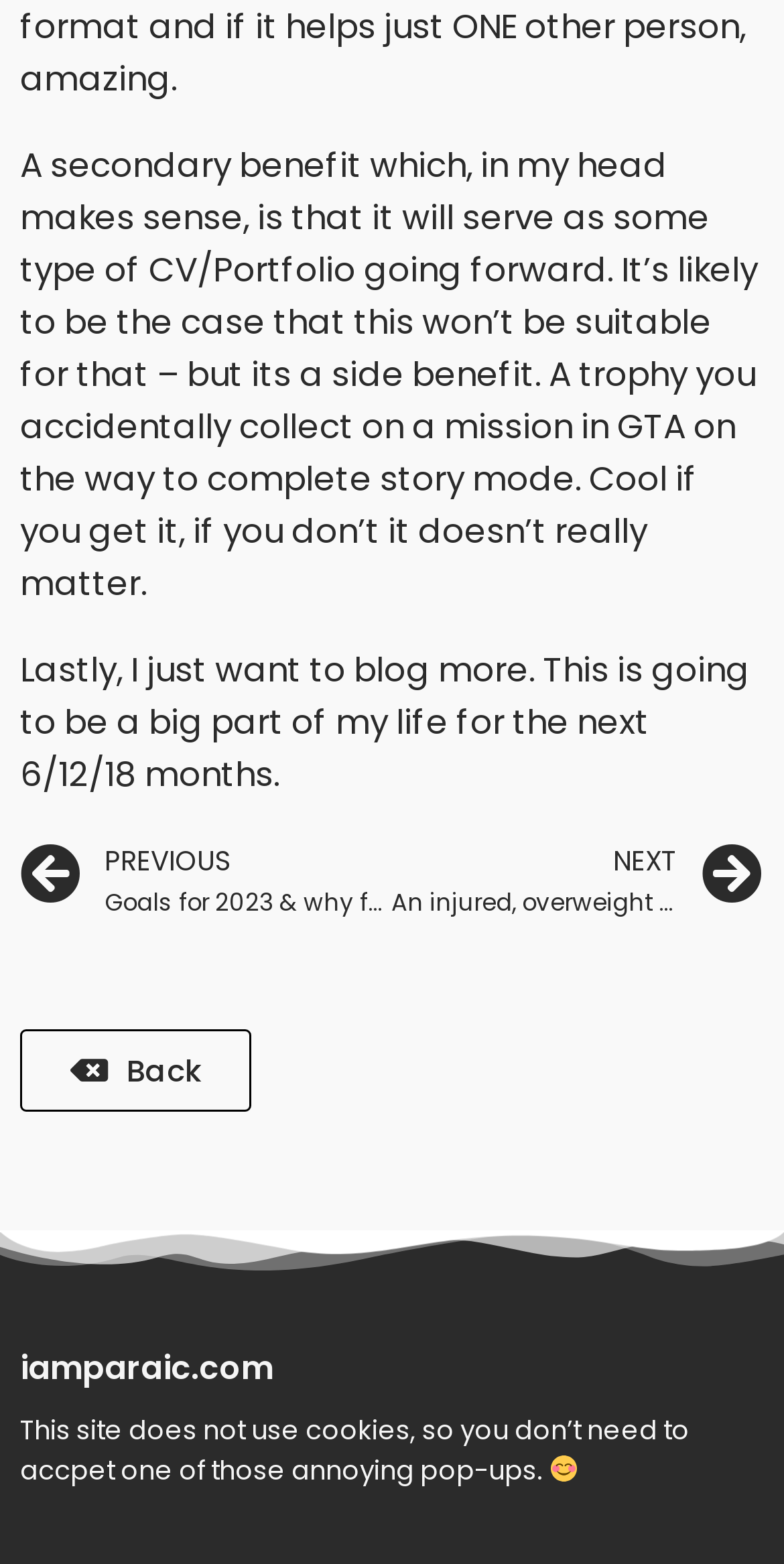What is the website's policy on cookies?
Respond with a short answer, either a single word or a phrase, based on the image.

No cookies used